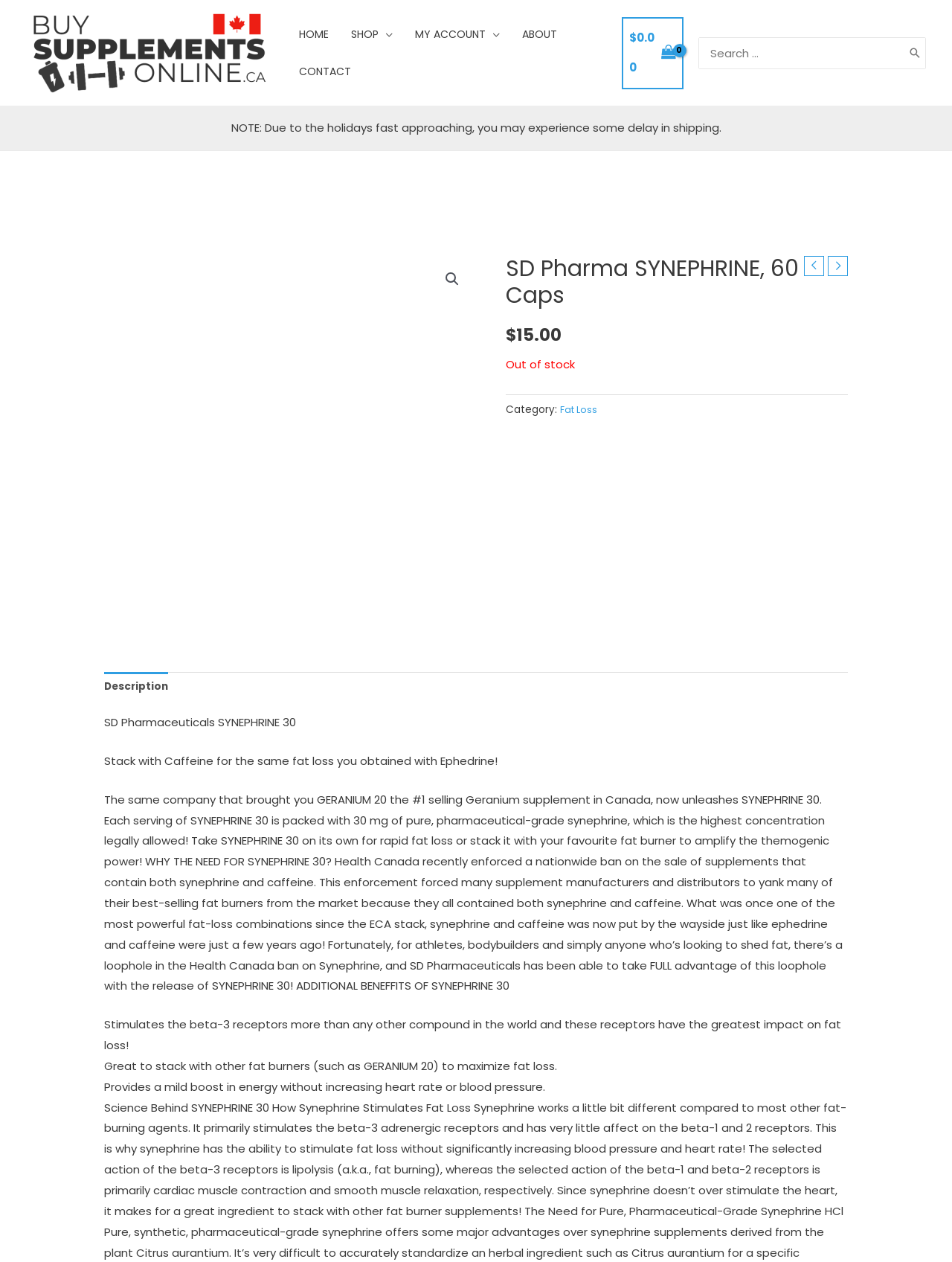Find the bounding box coordinates of the element's region that should be clicked in order to follow the given instruction: "Search for supplements". The coordinates should consist of four float numbers between 0 and 1, i.e., [left, top, right, bottom].

[0.734, 0.029, 0.973, 0.055]